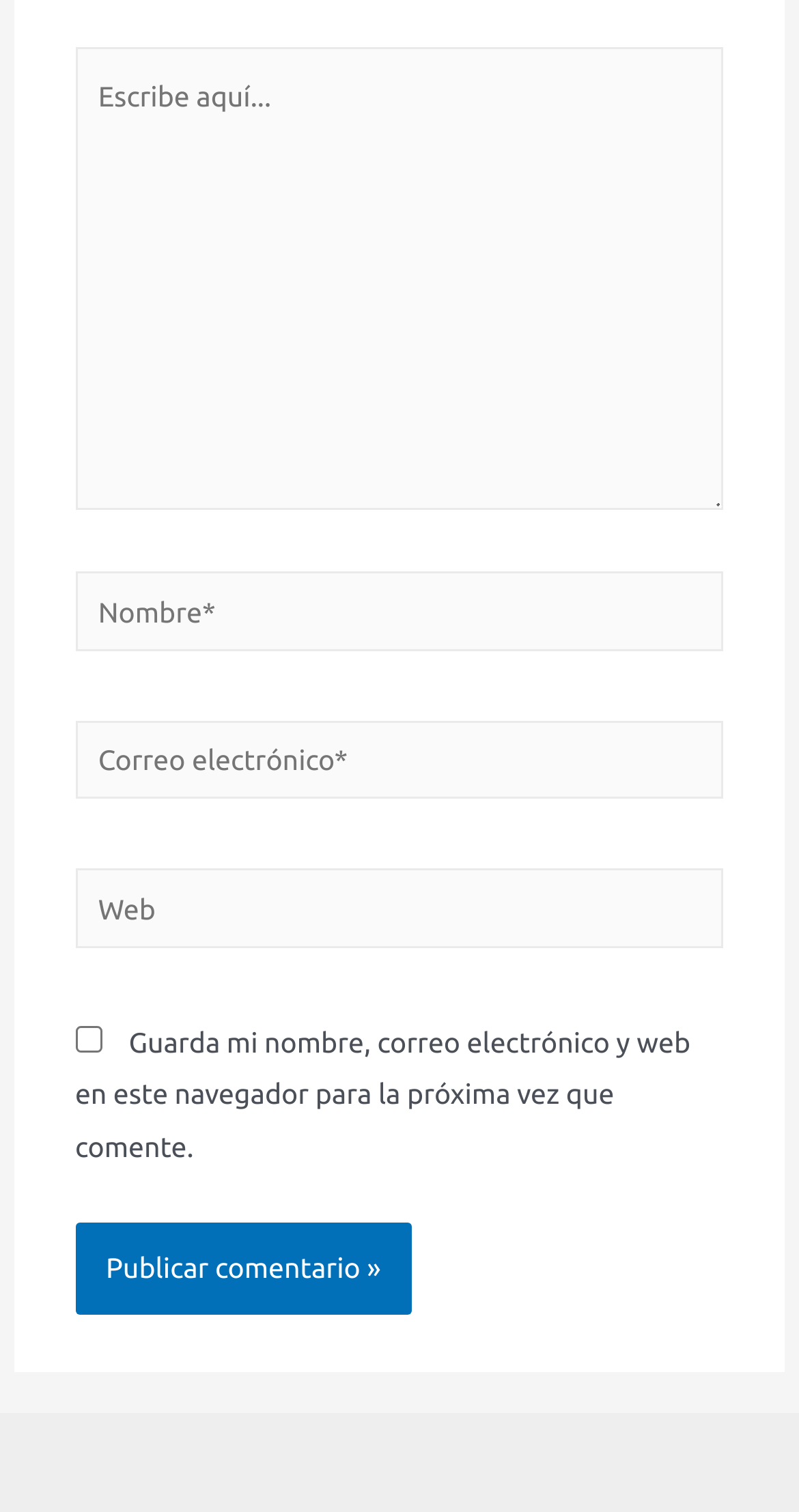Is the 'Web' field required?
Look at the image and answer with only one word or phrase.

No